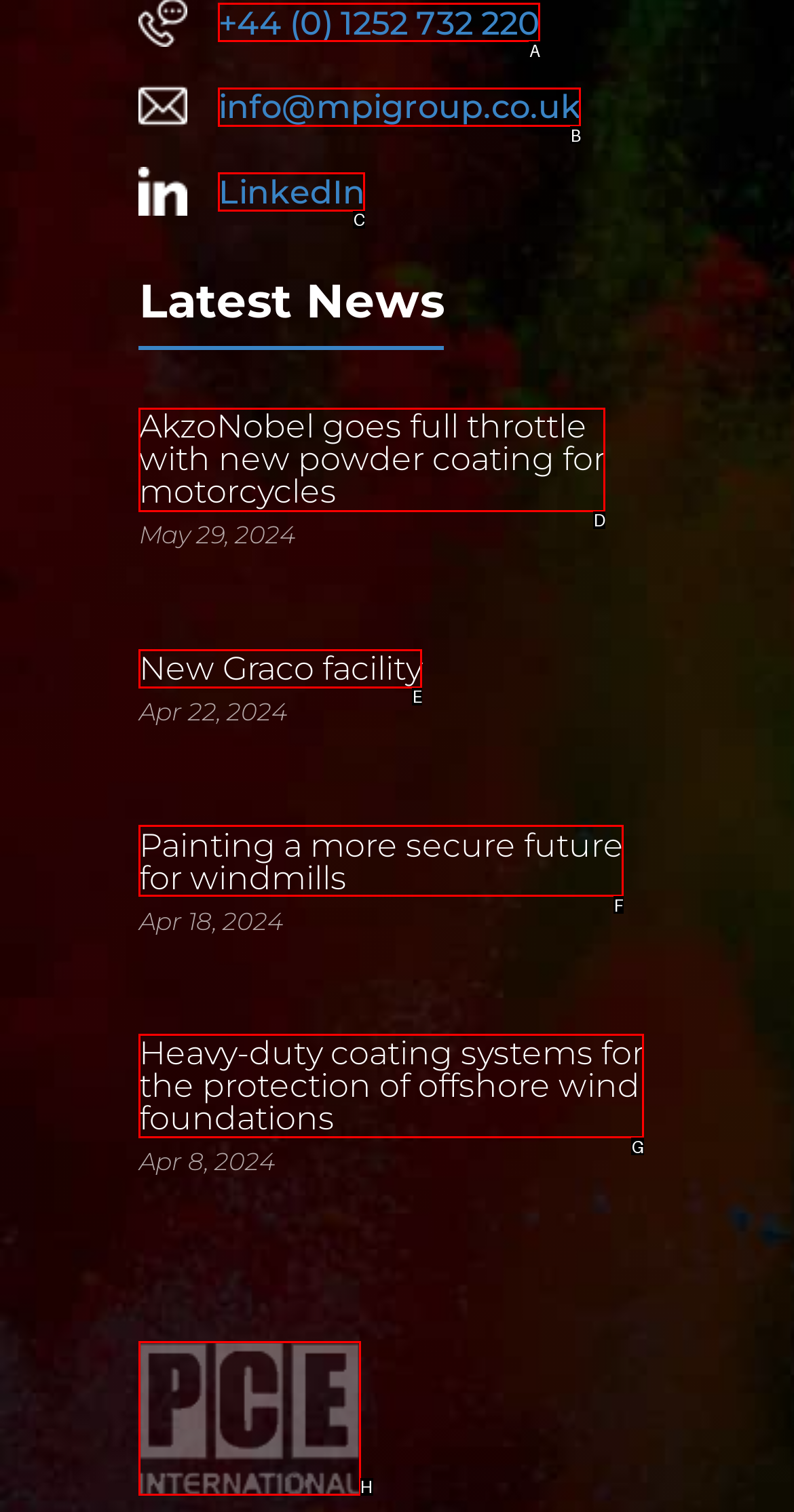Find the appropriate UI element to complete the task: View the image. Indicate your choice by providing the letter of the element.

H